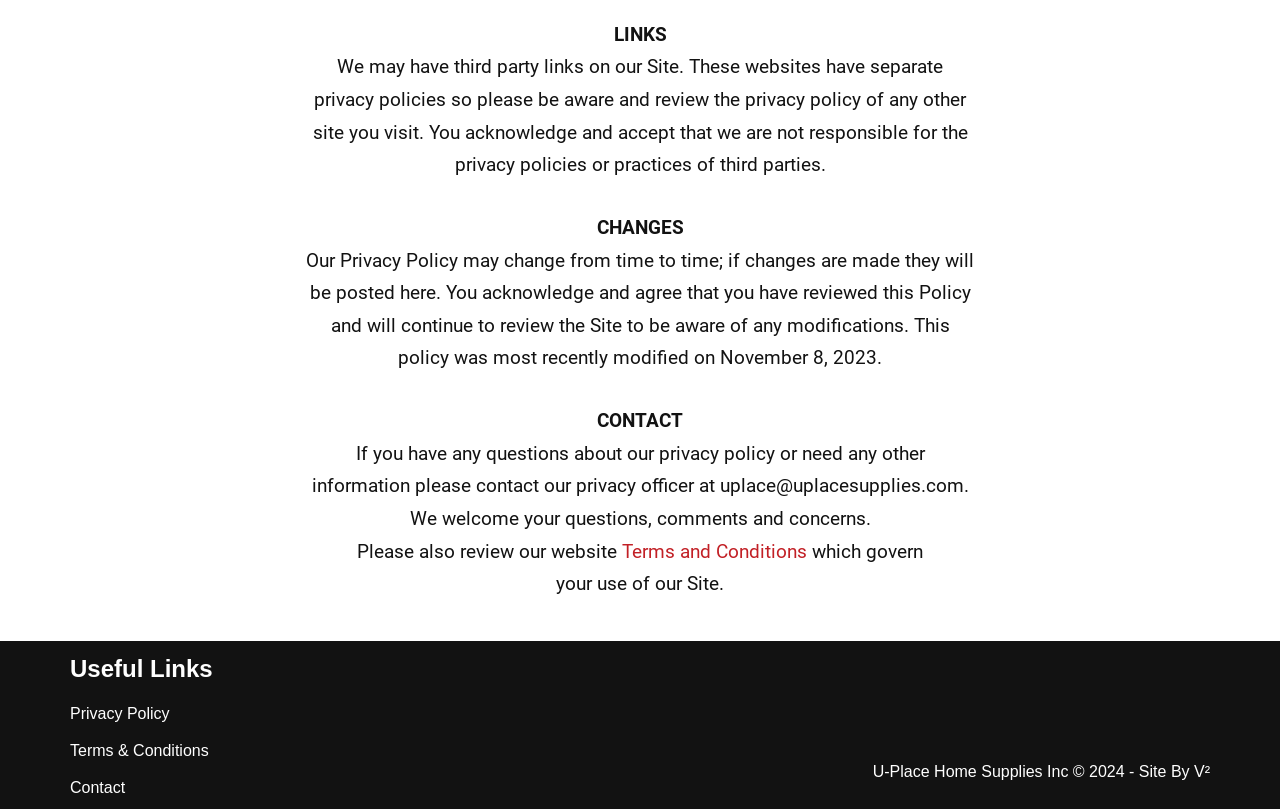From the element description Terms & Conditions, predict the bounding box coordinates of the UI element. The coordinates must be specified in the format (top-left x, top-left y, bottom-right x, bottom-right y) and should be within the 0 to 1 range.

[0.055, 0.917, 0.163, 0.938]